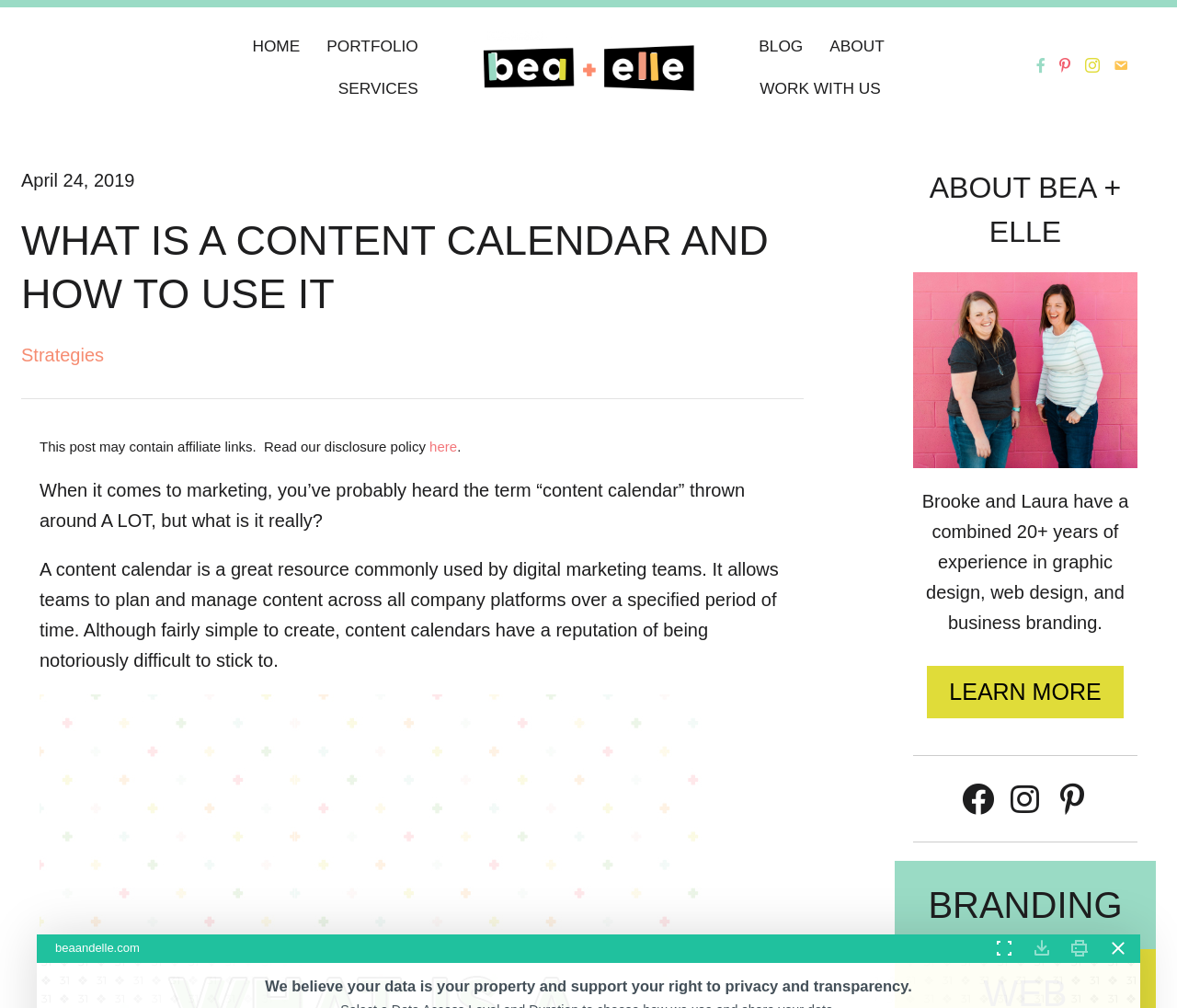Please examine the image and answer the question with a detailed explanation:
What is the name of the website?

I determined the answer by looking at the logo of the website, which is an image with the text 'Bea + Elle horizontal' and is located at the top of the webpage.